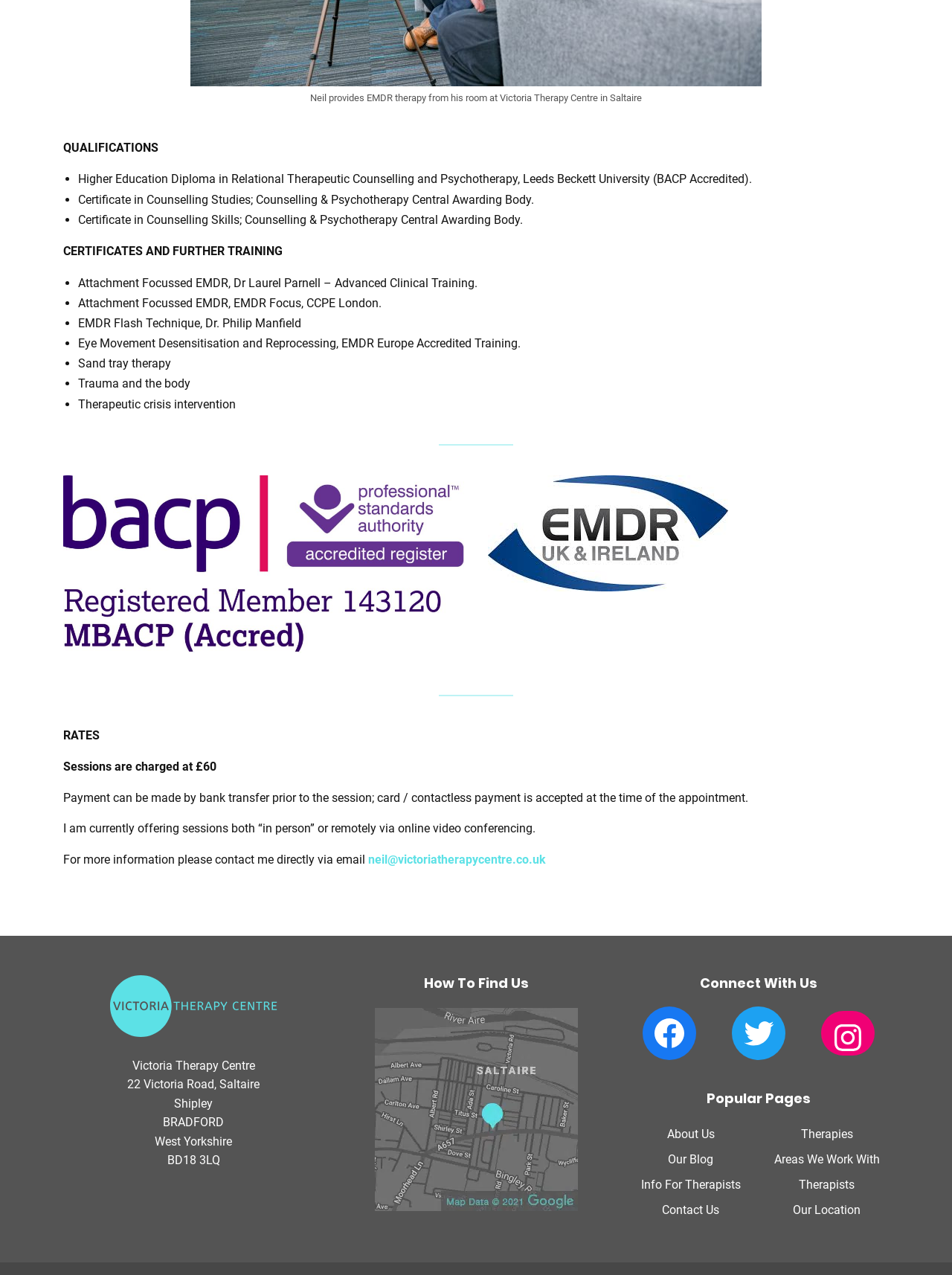Please analyze the image and give a detailed answer to the question:
Where is Victoria Therapy Centre located?

The location of Victoria Therapy Centre is mentioned in the StaticText element as '22 Victoria Road, Saltaire'.